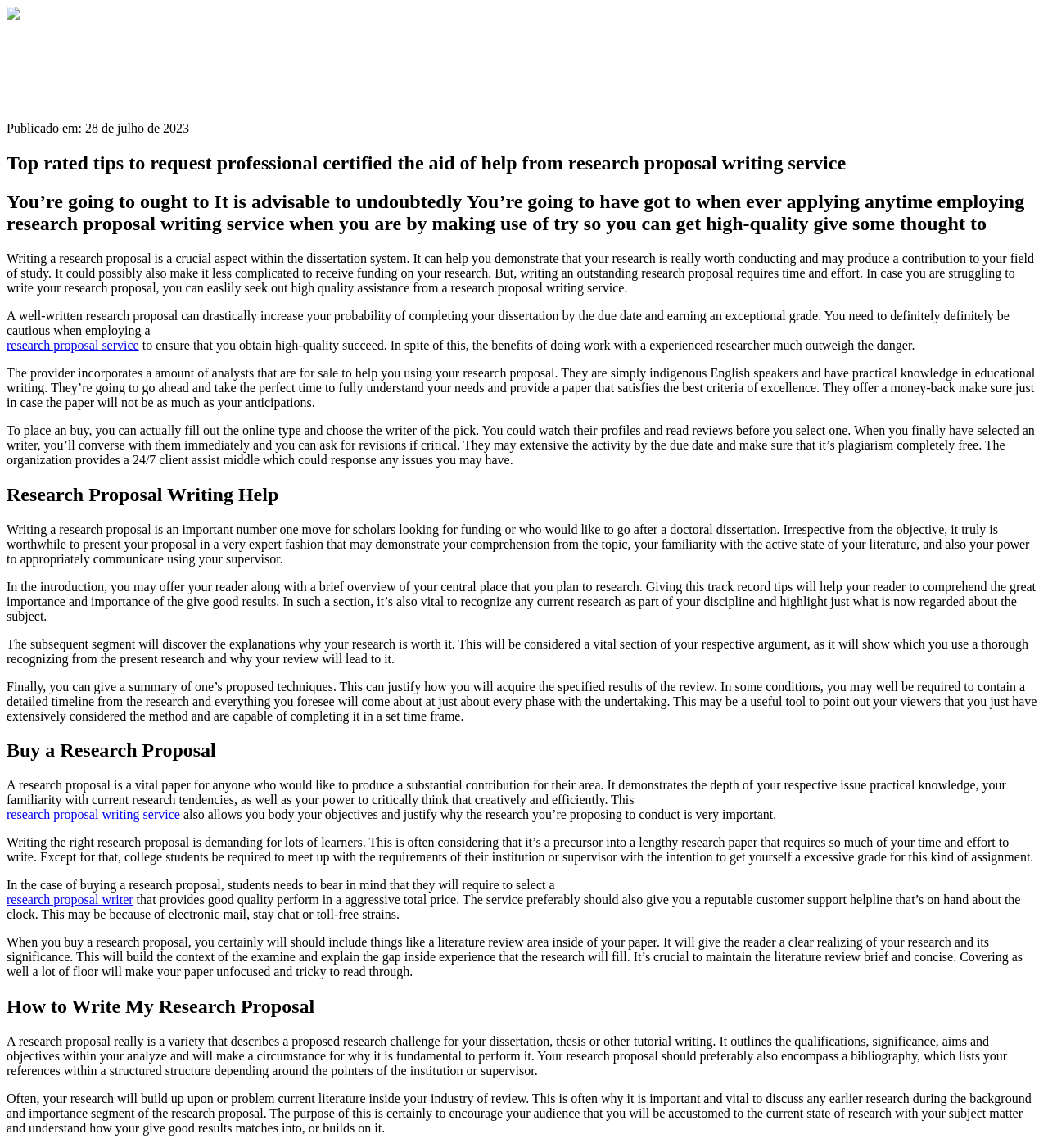What should be included in the introduction of a research proposal?
Answer the question in as much detail as possible.

According to the webpage, in the introduction of a research proposal, the writer should offer the reader a brief overview of the central issue that they plan to research, providing background information that will help the reader understand the importance and significance of the work.